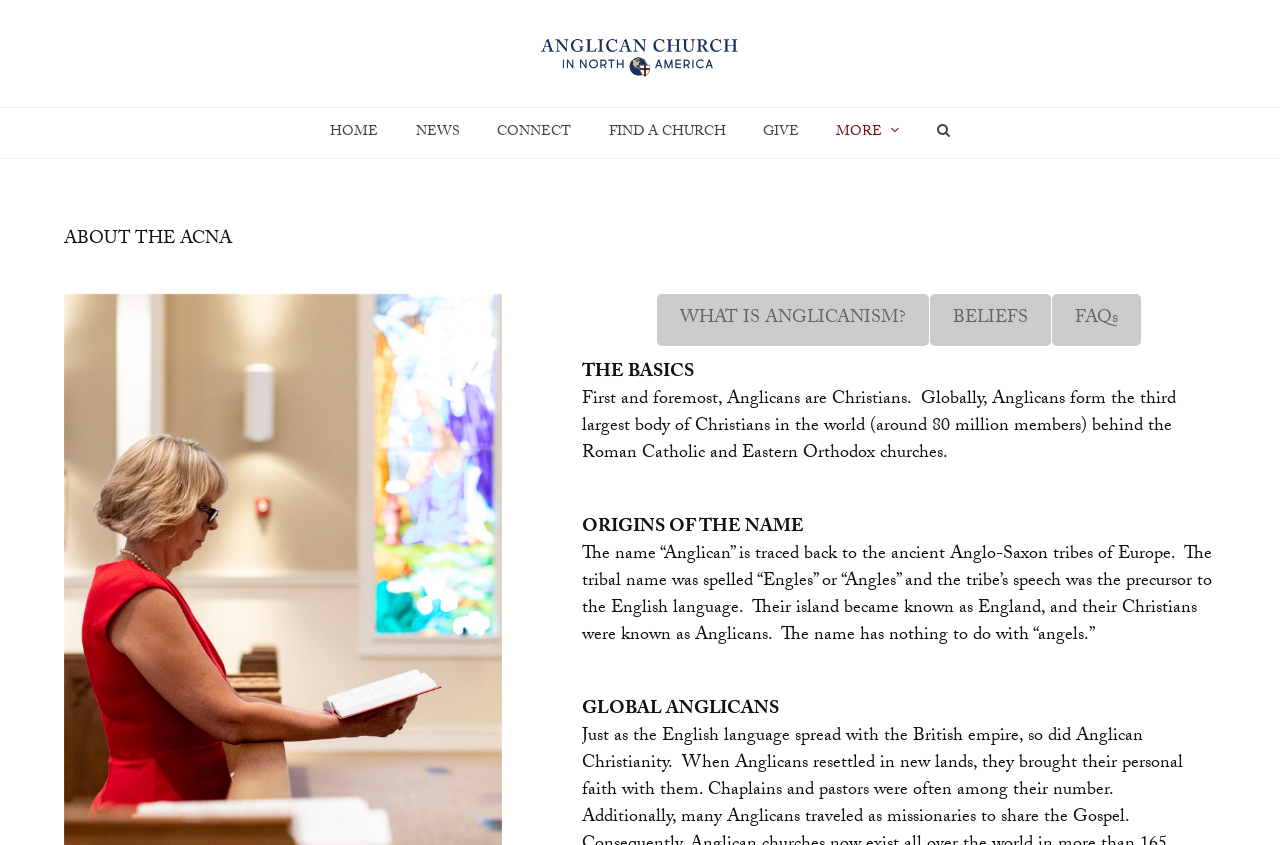Specify the bounding box coordinates of the area to click in order to execute this command: 'Click on the 'Home' link'. The coordinates should consist of four float numbers ranging from 0 to 1, and should be formatted as [left, top, right, bottom].

None